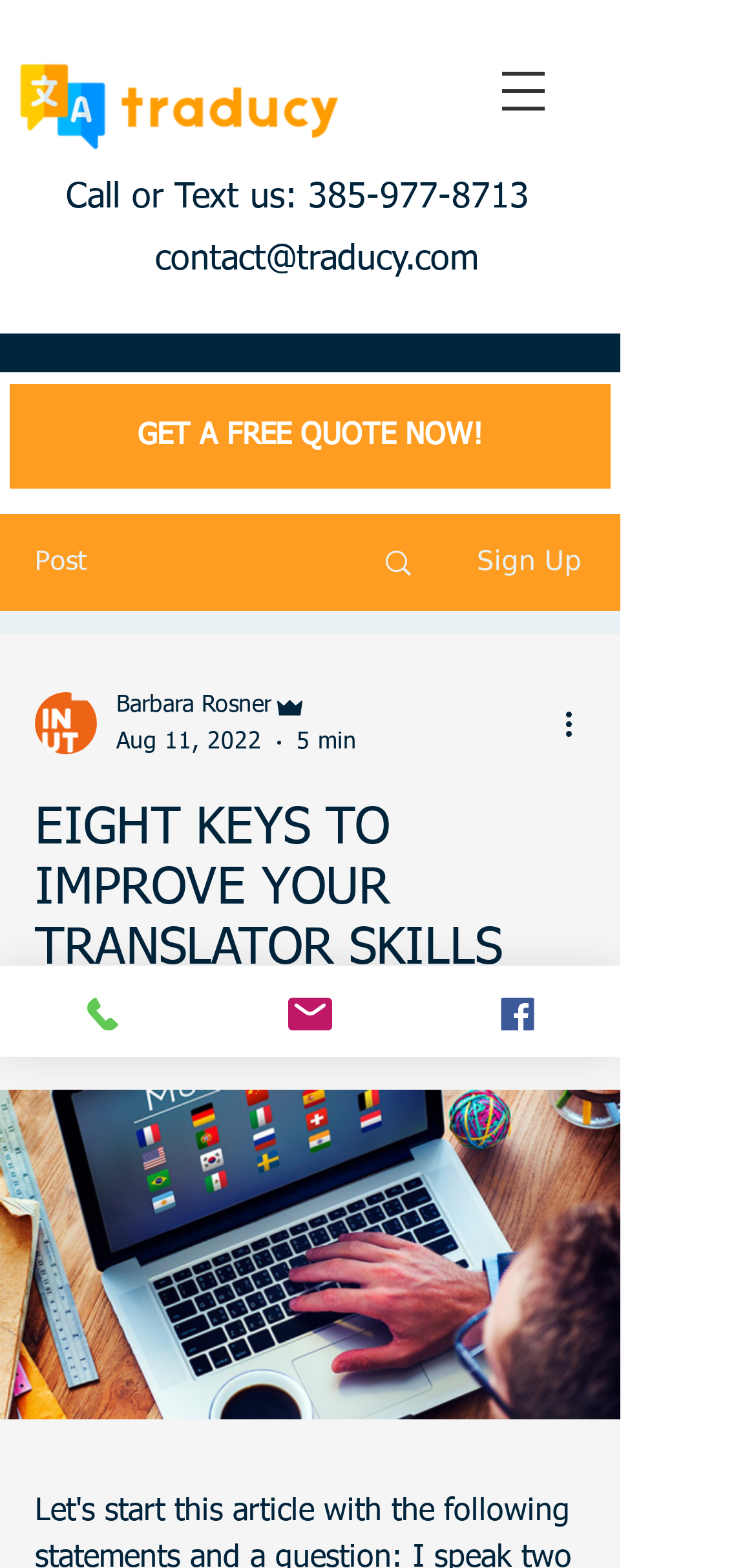Extract the heading text from the webpage.

EIGHT KEYS TO IMPROVE YOUR TRANSLATOR SKILLS